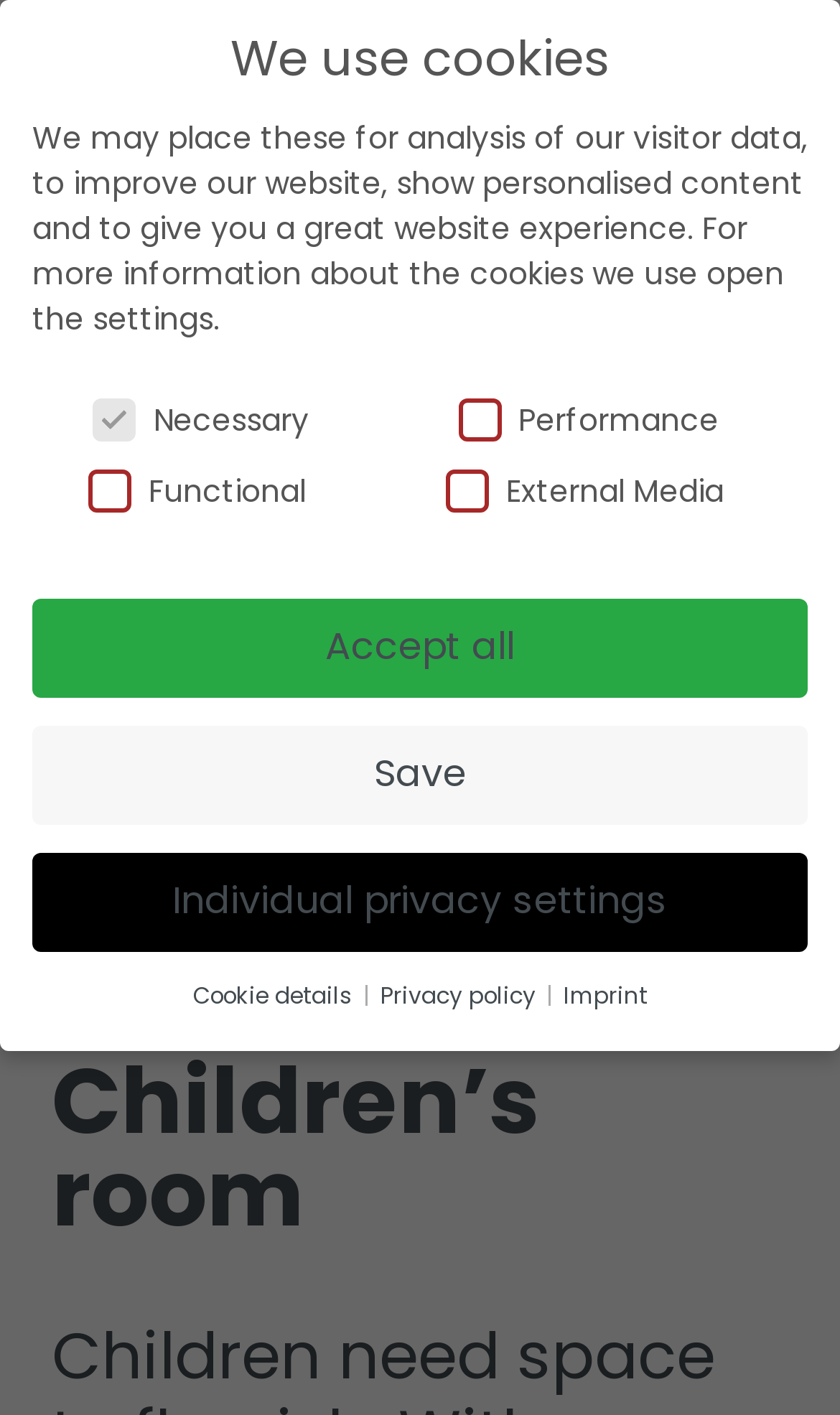Generate a comprehensive description of the webpage.

The webpage is about a children's room, with a prominent heading "Children's room" located near the top of the page. Below this heading, there are three links aligned horizontally, followed by a toggle navigation button with the label "Menu" to its right. 

On the top-right corner, there is a heading "We use cookies" with a paragraph of text explaining the use of cookies on the website. Below this, there is a group of elements labeled "We use cookies" containing four checkboxes with labels "Necessary", "Performance", "Functional", and "External Media". The "Necessary" checkbox is disabled and checked by default, while the others are unchecked.

Underneath the cookie settings, there are five buttons: "Accept all", "Save", "Individual privacy settings", "Cookie details", and "Privacy policy". The "Save" button is currently focused. Further down, there are two more buttons: "Imprint" and another "Cookie details" button.

It's worth noting that there are some hidden buttons at the bottom of the page, including another "Accept all" and "Save" button, but these are not visible to the user.